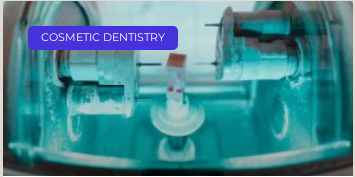Describe the image in great detail, covering all key points.

The image showcases a close-up view of a dental device commonly used in cosmetic dentistry, highlighting the precision instruments and components within. The background features a futuristic blue hue, emphasizing the advanced technology often associated with modern dental practices. Overlaying the image is a prominence banner labeled "COSMETIC DENTISTRY," indicating its relevance to the field of enhancing dental aesthetics. This image serves to illustrate the tools and technology that contribute to procedures aimed at improving both the appearance and health of patients' smiles.